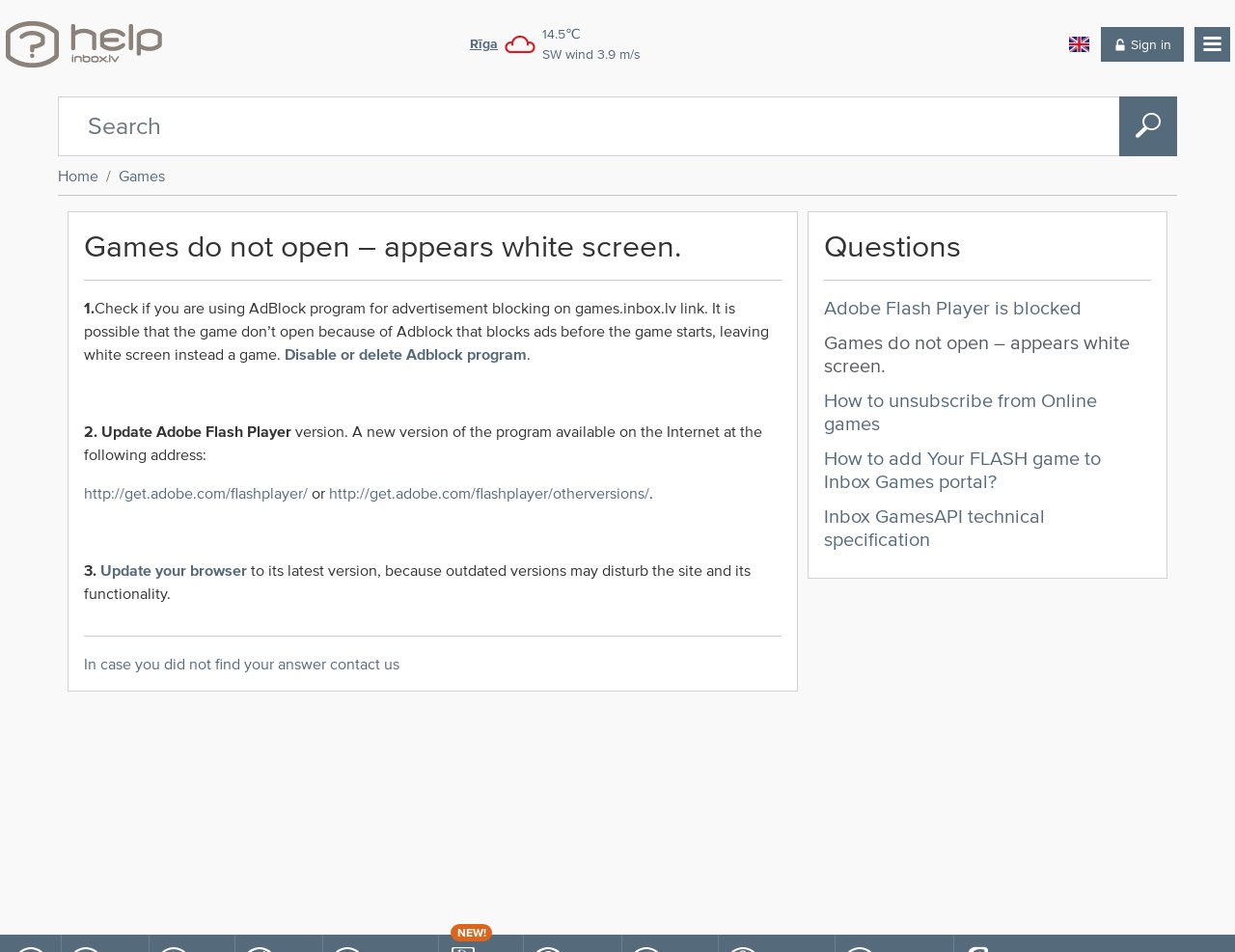Show the bounding box coordinates for the element that needs to be clicked to execute the following instruction: "Disable or delete Adblock program". Provide the coordinates in the form of four float numbers between 0 and 1, i.e., [left, top, right, bottom].

[0.23, 0.363, 0.427, 0.381]